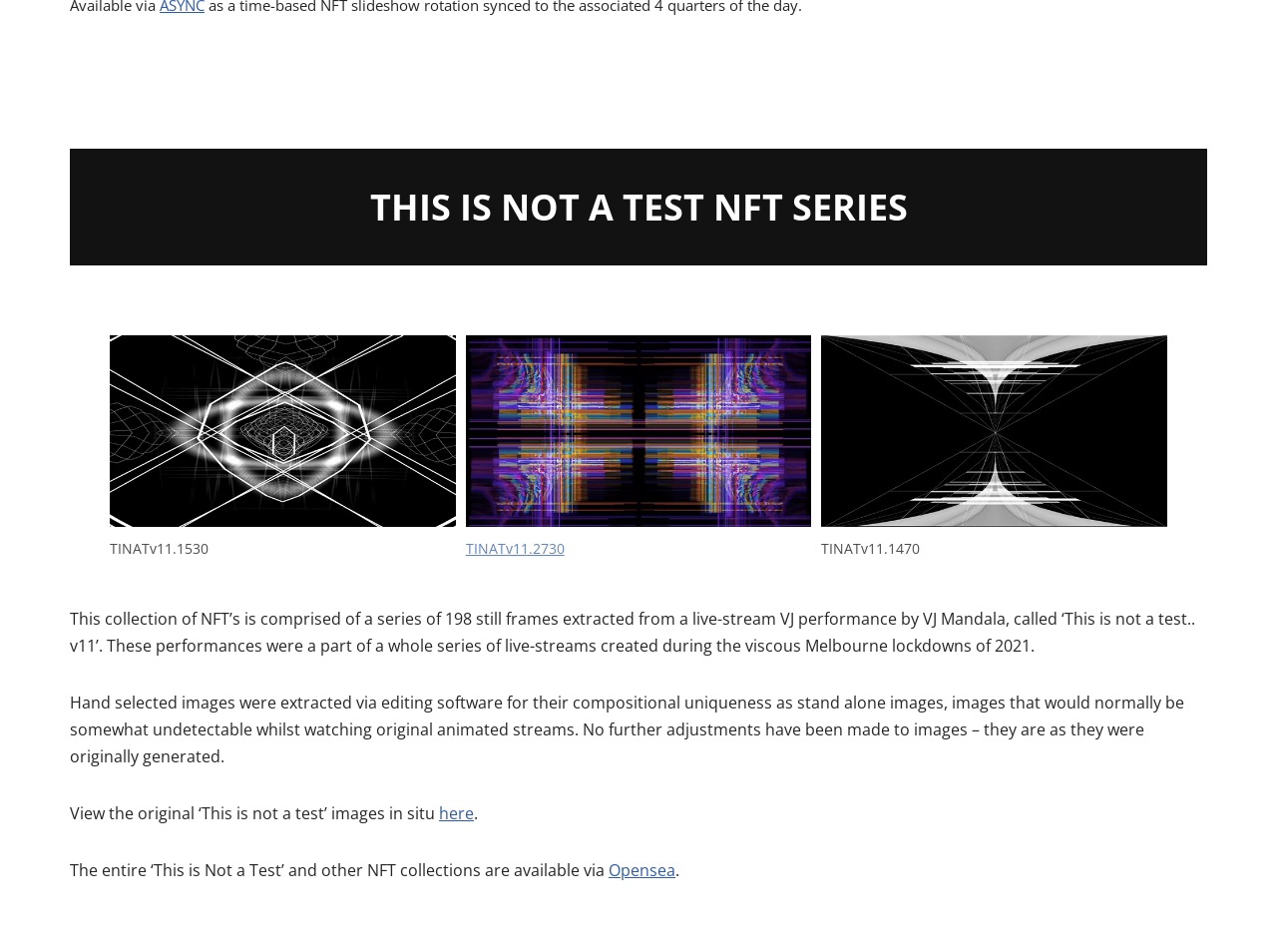How many NFTs are displayed on this page?
Based on the visual information, provide a detailed and comprehensive answer.

I counted the number of figure elements on the page, which are 3, each containing a link and a figcaption. These figures are likely representing the NFTs.